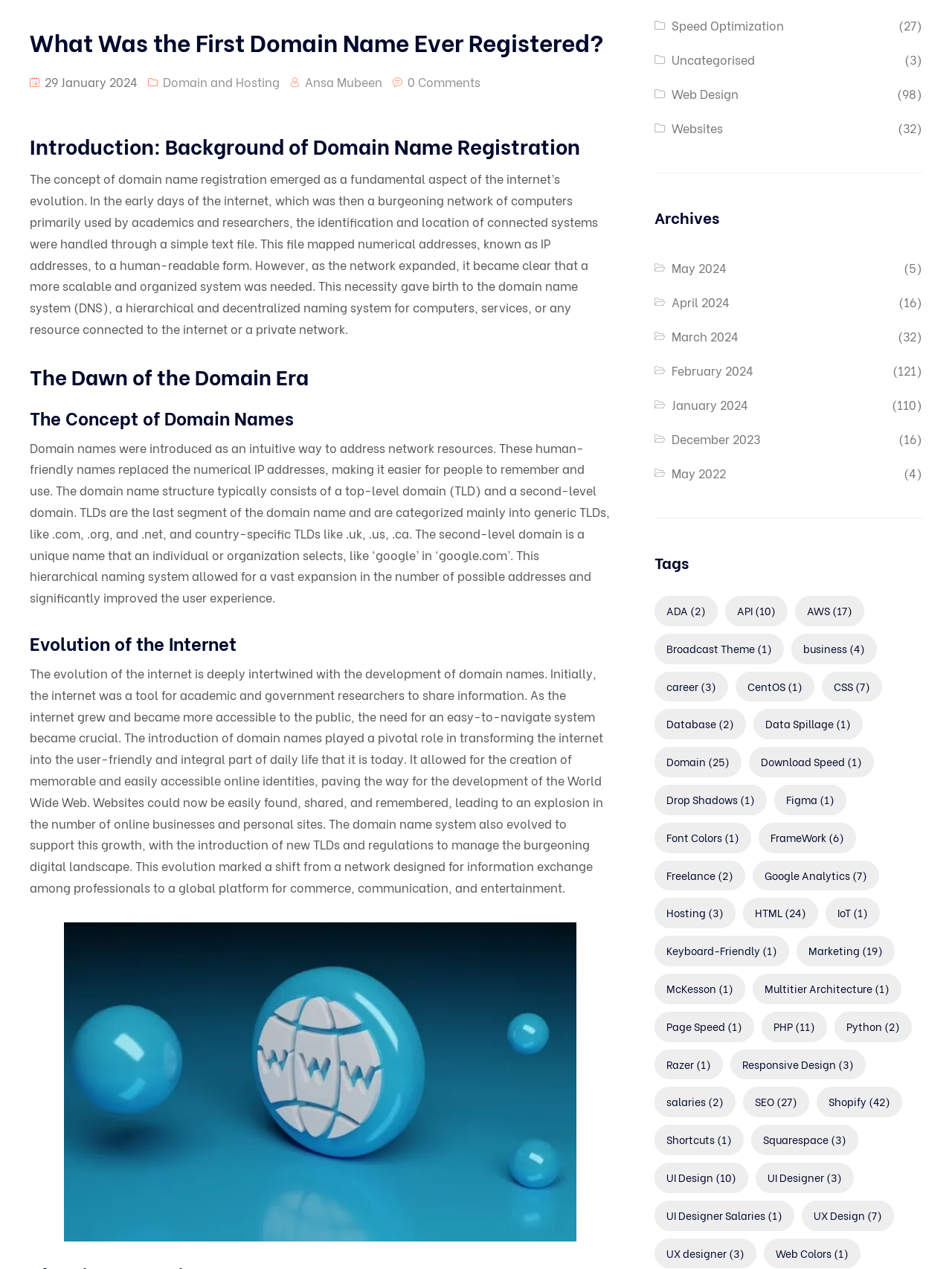Locate the bounding box coordinates of the UI element described by: "UI Designer Salaries (1)". Provide the coordinates as four float numbers between 0 and 1, formatted as [left, top, right, bottom].

[0.688, 0.946, 0.834, 0.97]